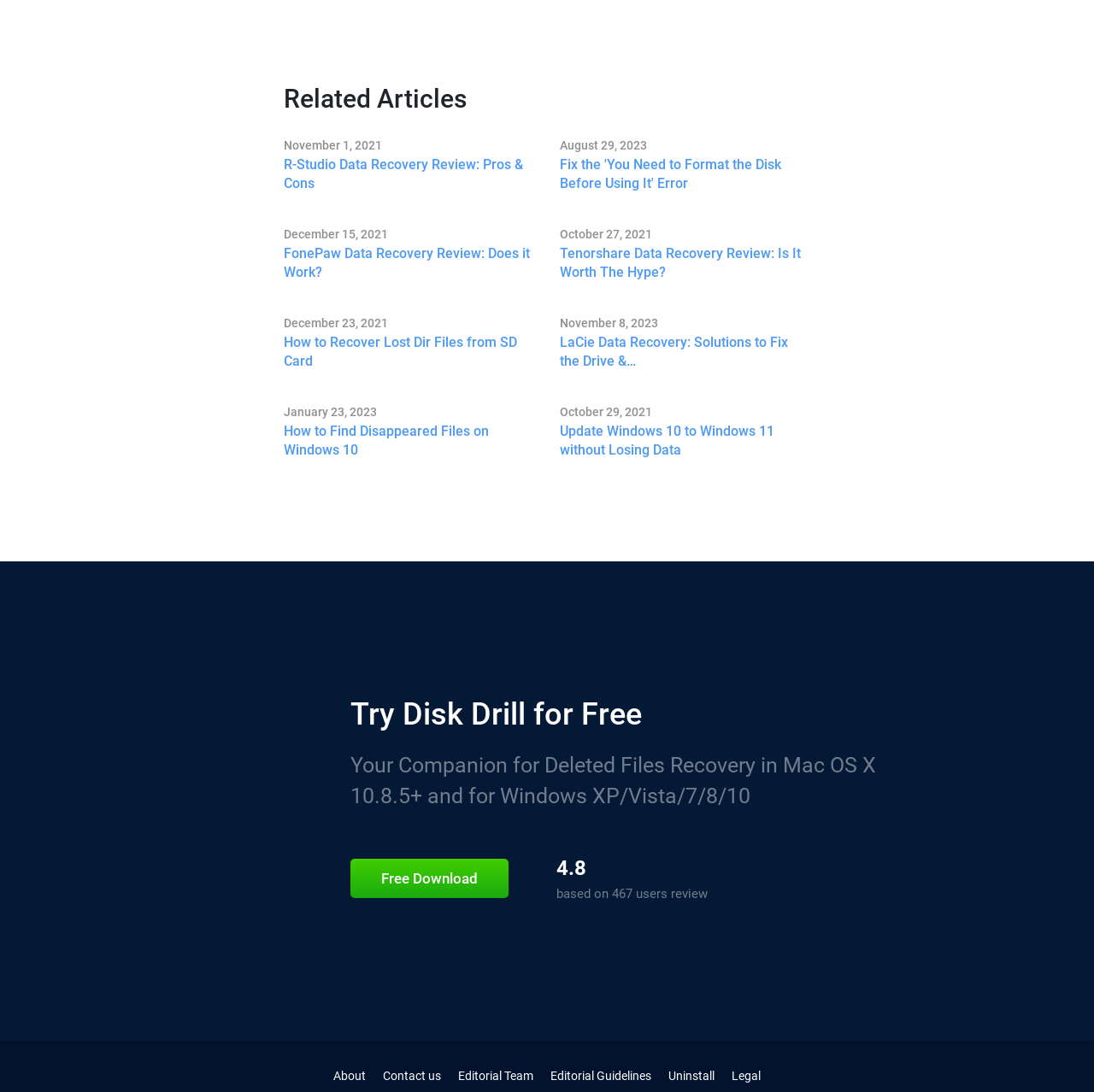Please identify the bounding box coordinates of the area that needs to be clicked to follow this instruction: "Check the 'You Need to Format the Disk Before Using It' Error fix".

[0.512, 0.142, 0.741, 0.177]